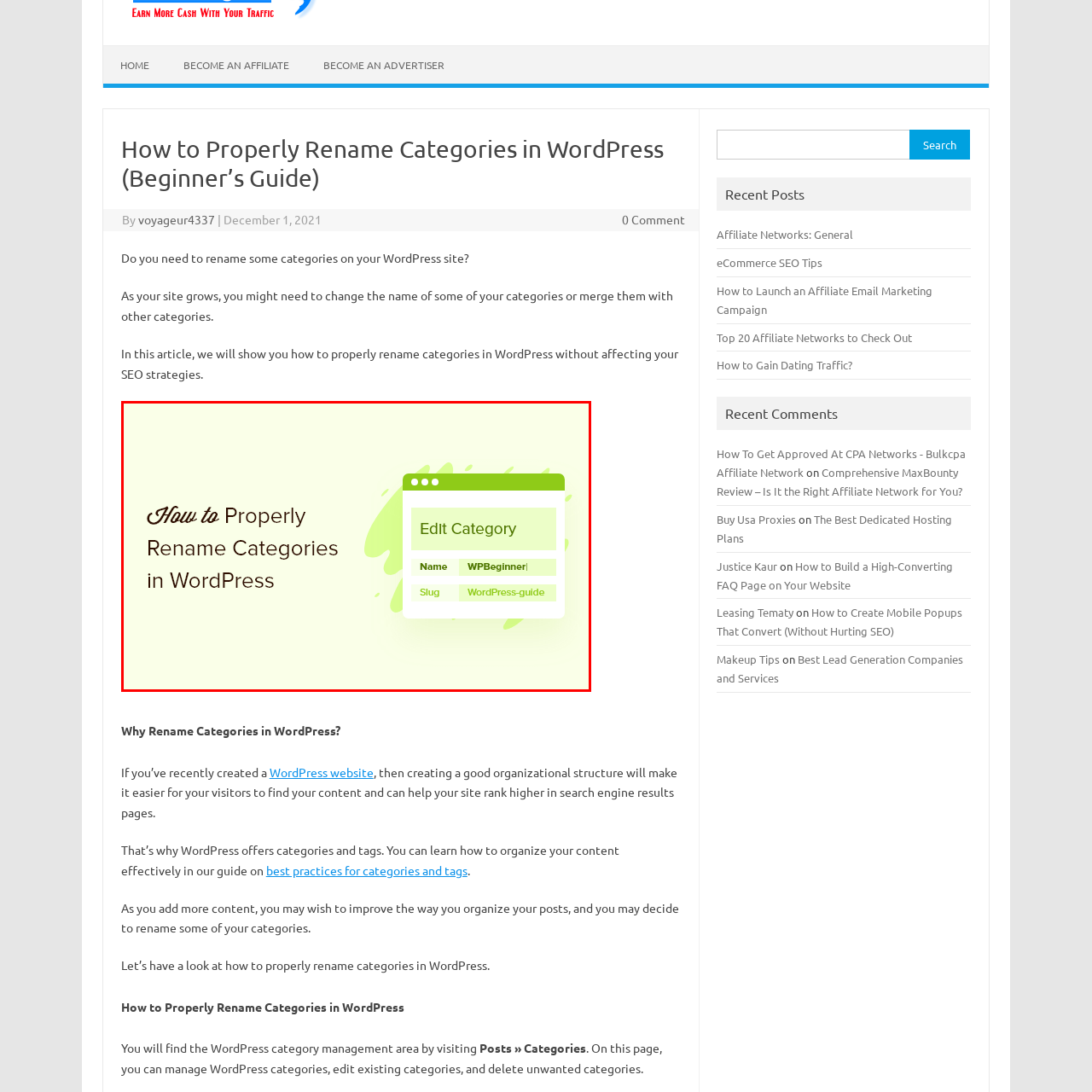What is the purpose of the image?
Observe the image inside the red bounding box carefully and formulate a detailed answer based on what you can infer from the visual content.

The image effectively illustrates a key aspect of organizing content for improved SEO and usability on WordPress platforms, specifically showcasing how to properly rename categories in WordPress.